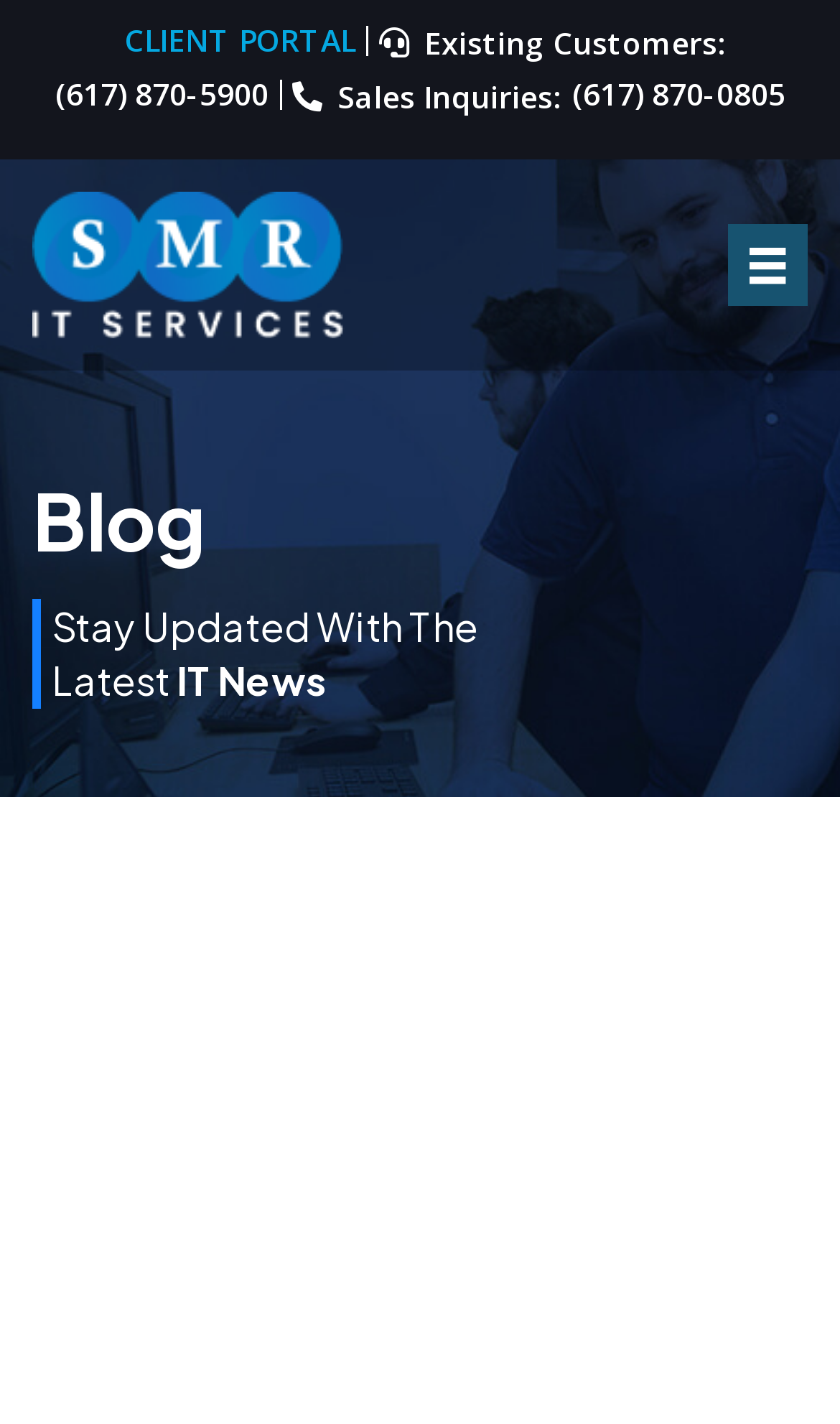Who is the author of the current article?
Look at the image and provide a short answer using one word or a phrase.

Andrew Cohen